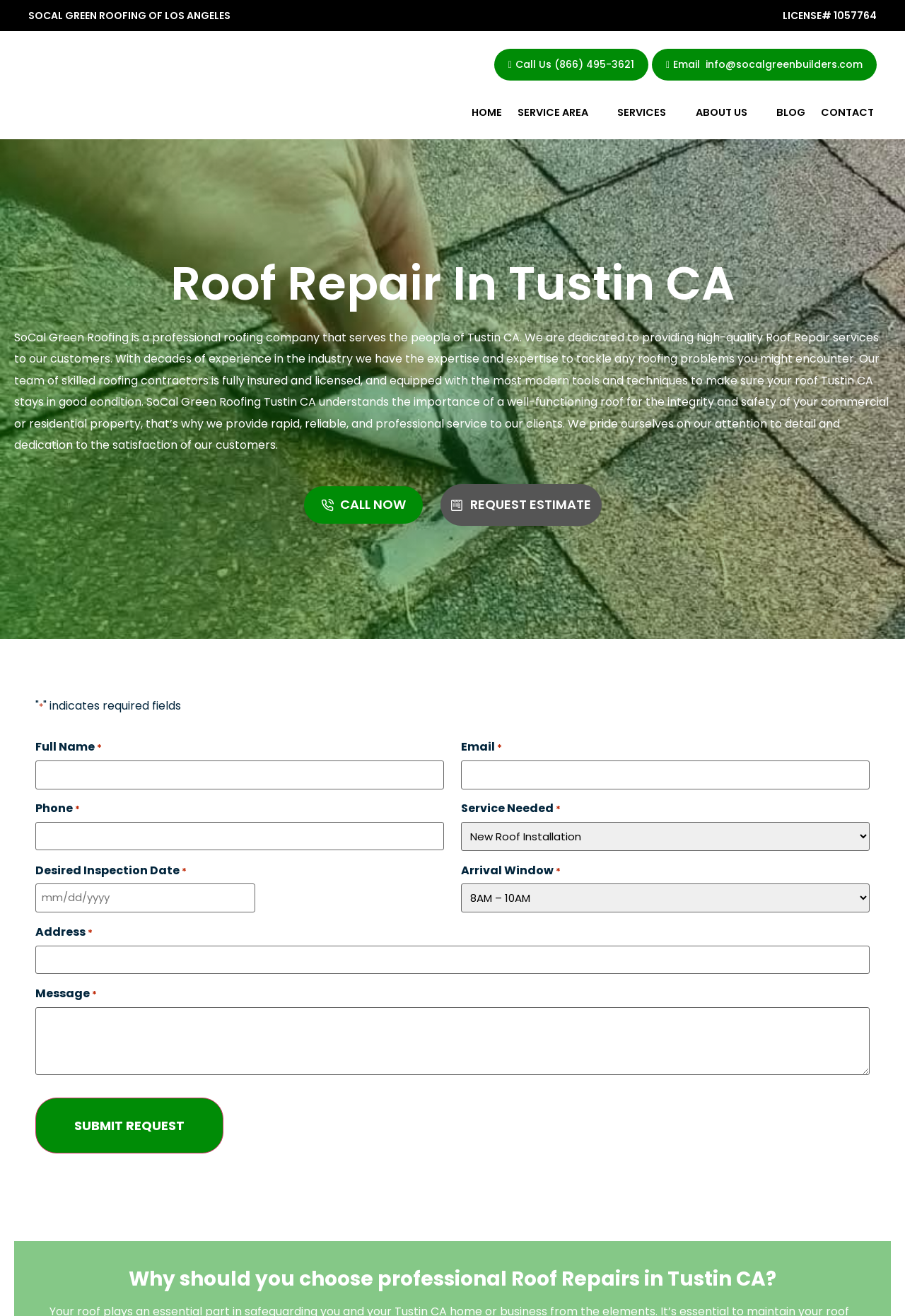What is the importance of a well-functioning roof according to SoCal Green Roofing?
Carefully examine the image and provide a detailed answer to the question.

The webpage states that SoCal Green Roofing understands the importance of a well-functioning roof for the integrity and safety of commercial or residential property.